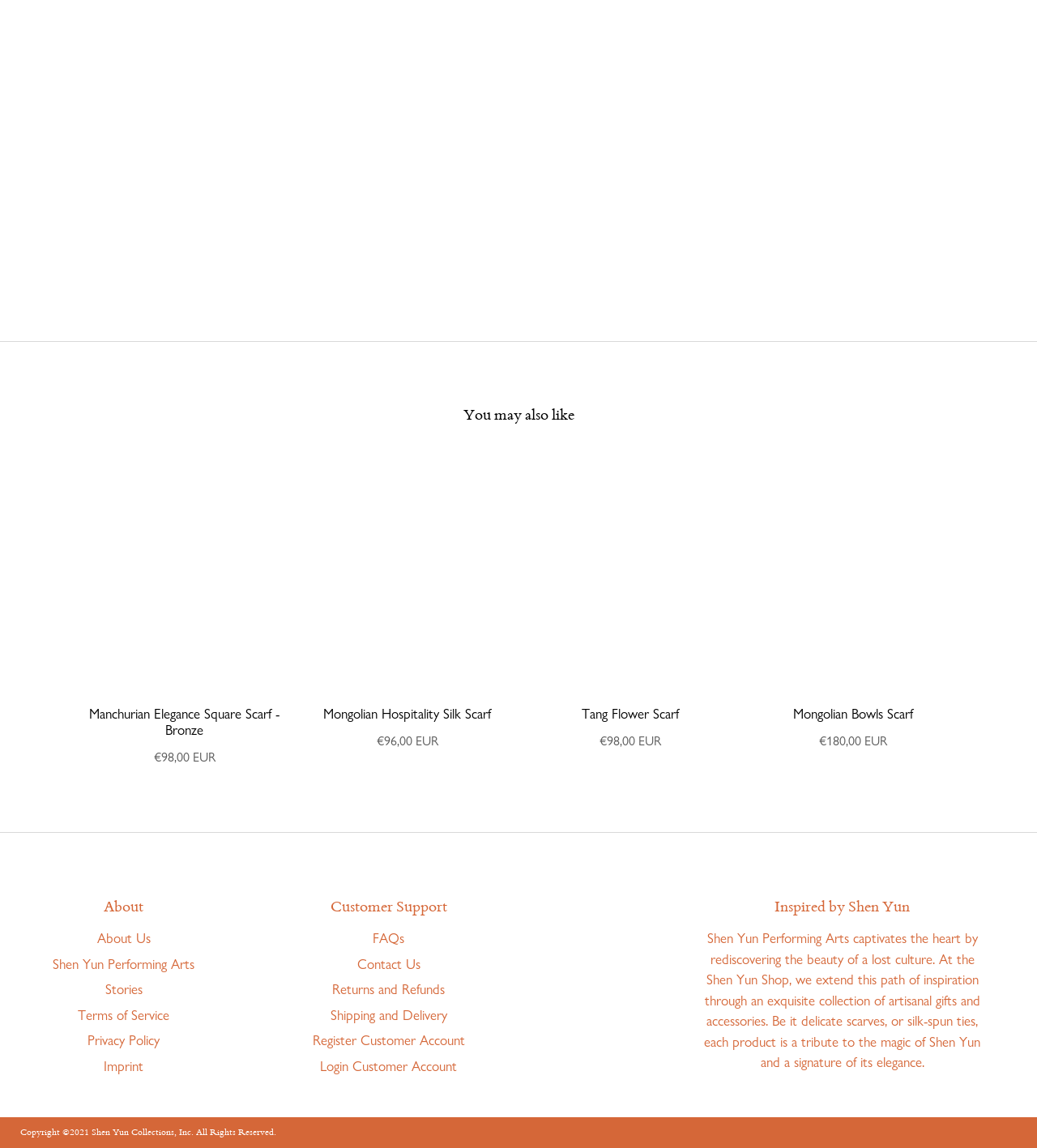Show me the bounding box coordinates of the clickable region to achieve the task as per the instruction: "click the 'previous' button".

[0.031, 0.513, 0.066, 0.545]